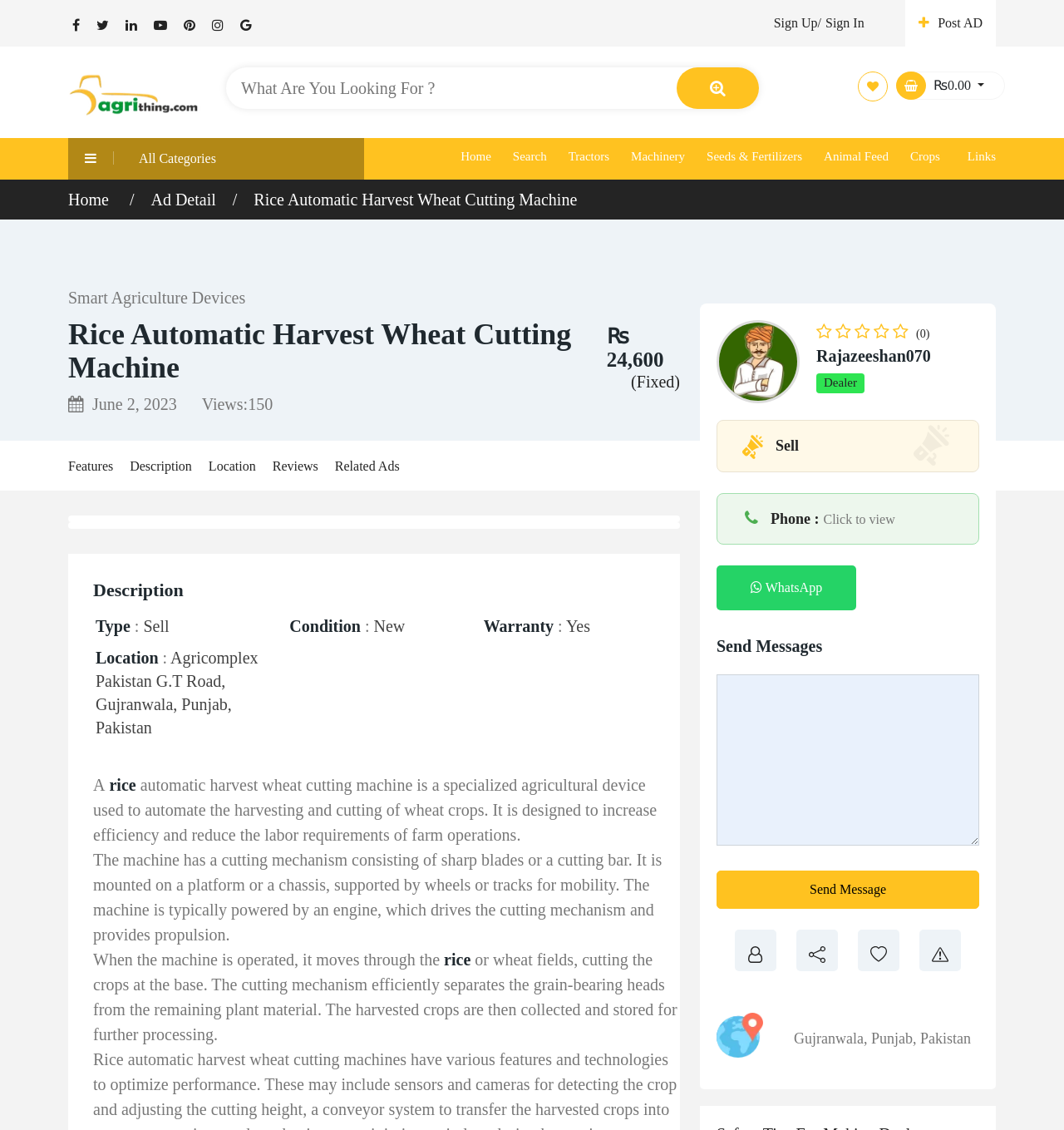Is the machine under warranty?
Using the image as a reference, give a one-word or short phrase answer.

Yes